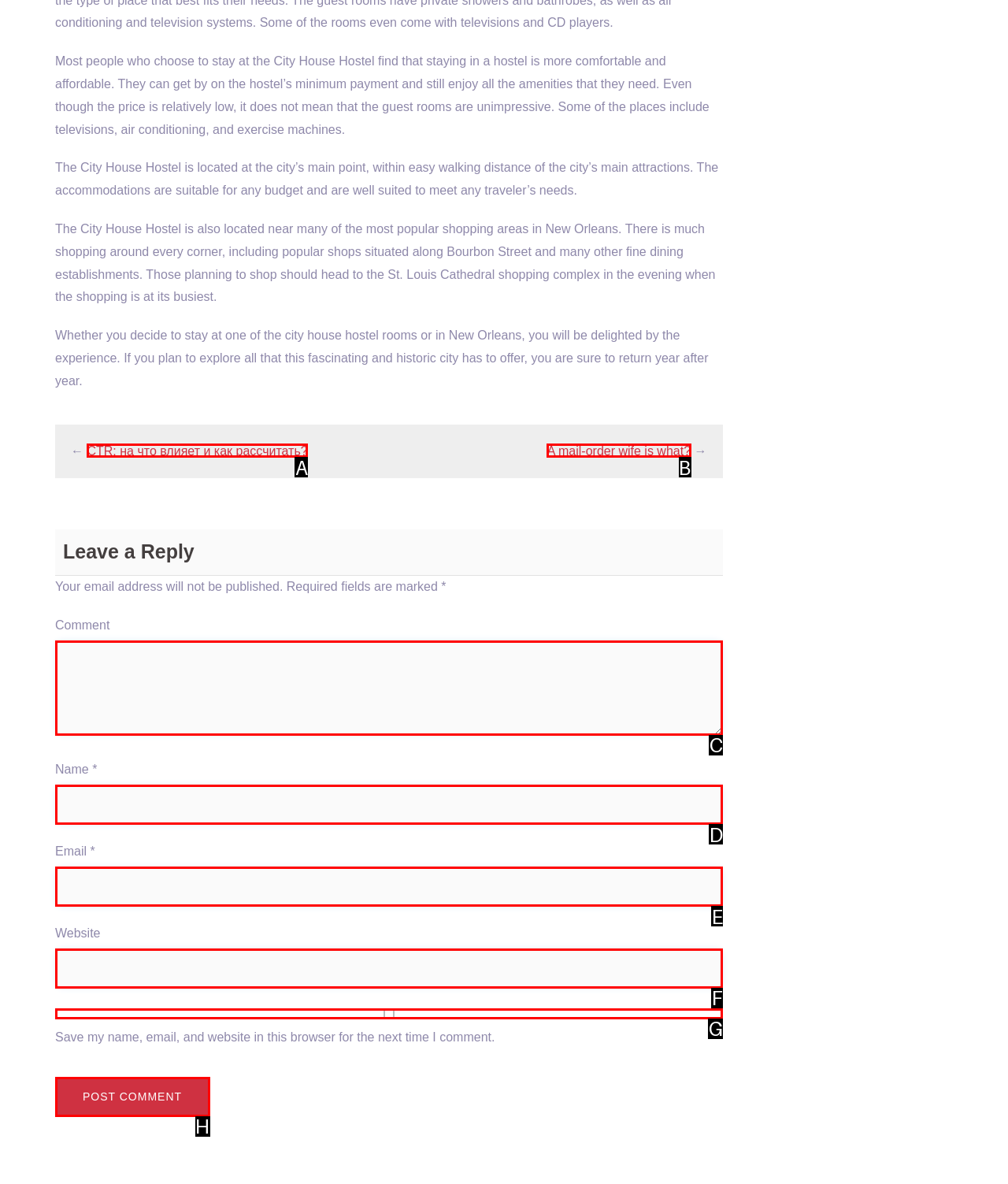Based on the description: A mail-order wife is what?, find the HTML element that matches it. Provide your answer as the letter of the chosen option.

B